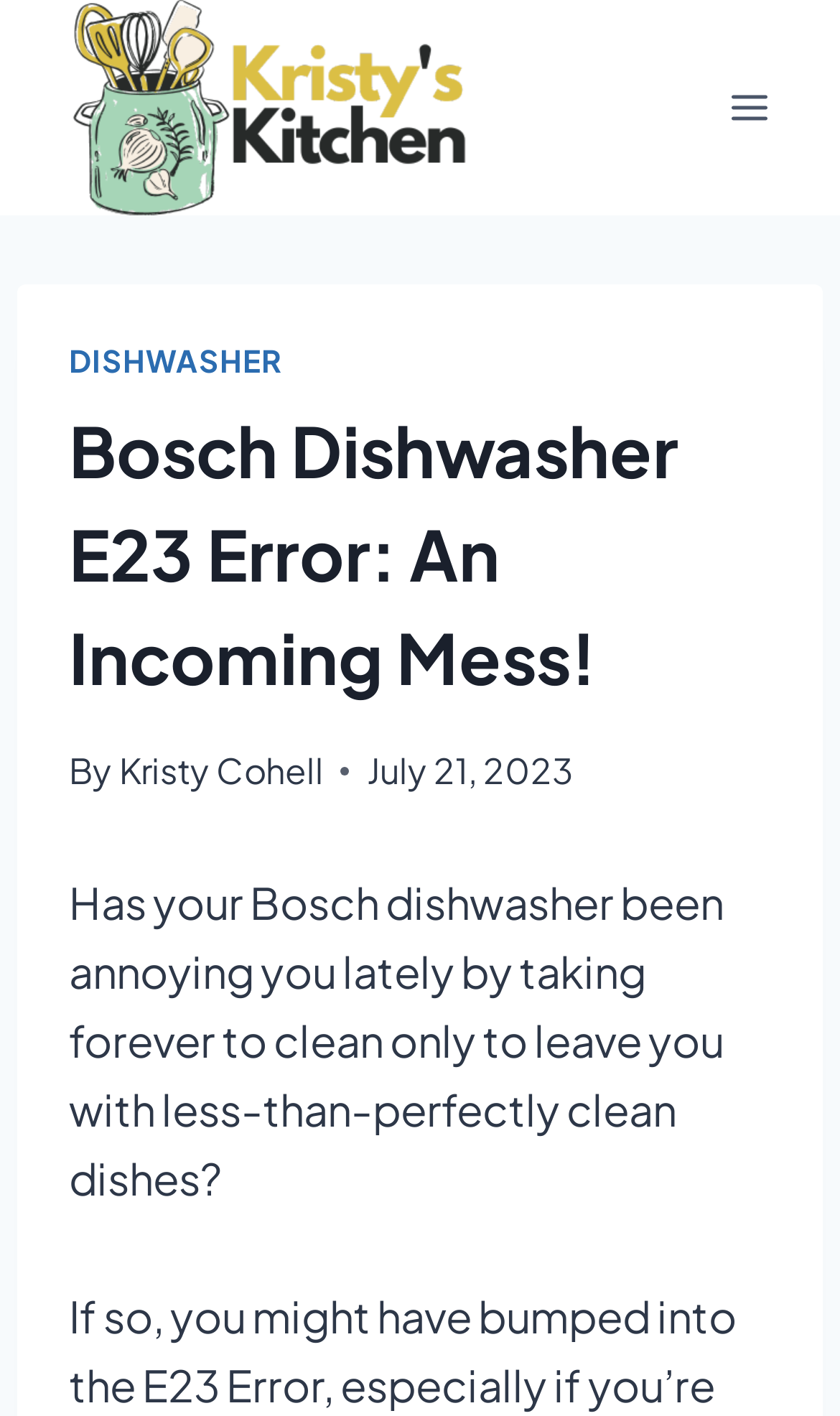What type of content is the article?
Look at the screenshot and give a one-word or phrase answer.

Blog post